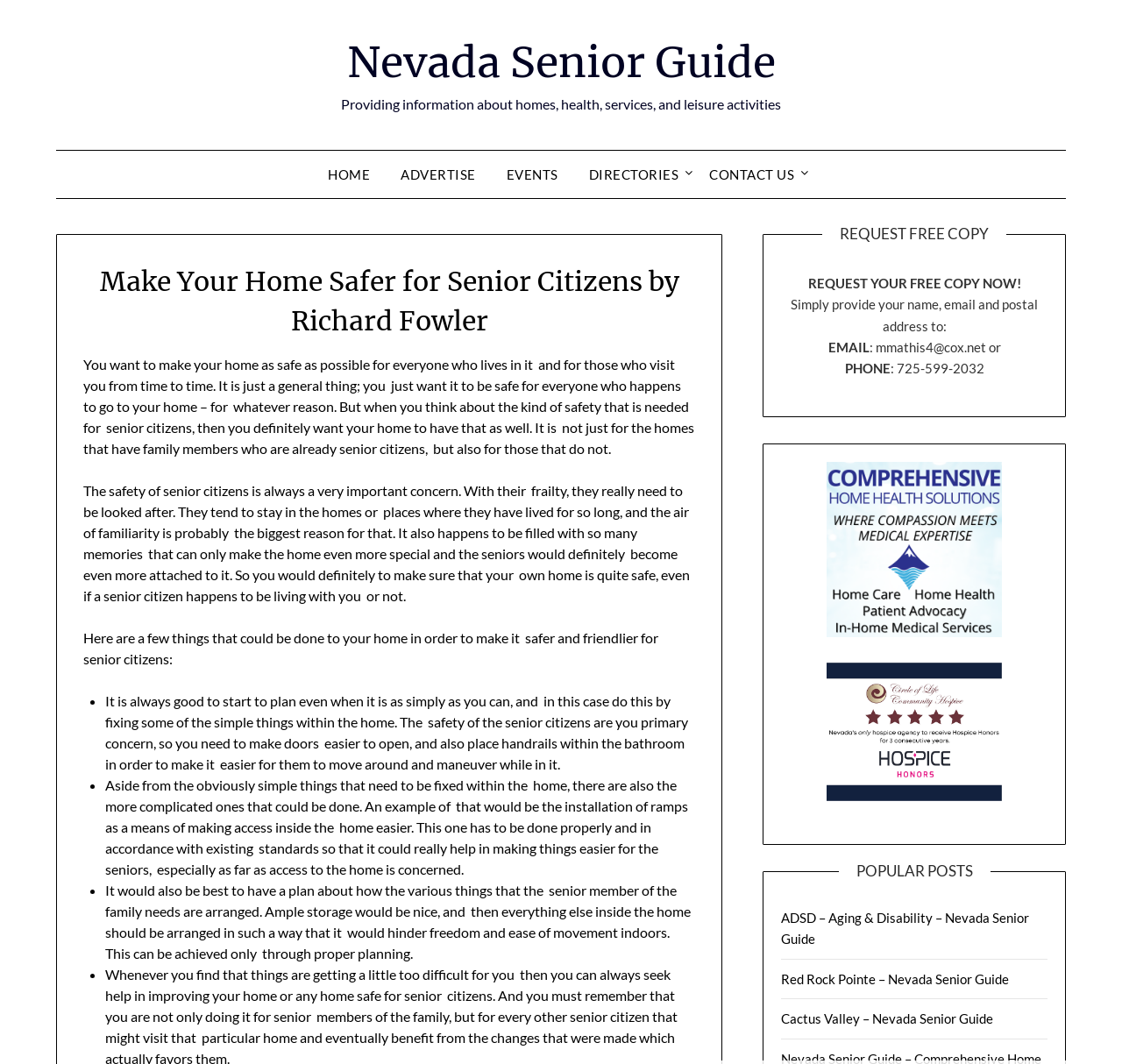Locate the bounding box coordinates of the clickable region to complete the following instruction: "Click on the 'HOME' link."

[0.28, 0.142, 0.342, 0.186]